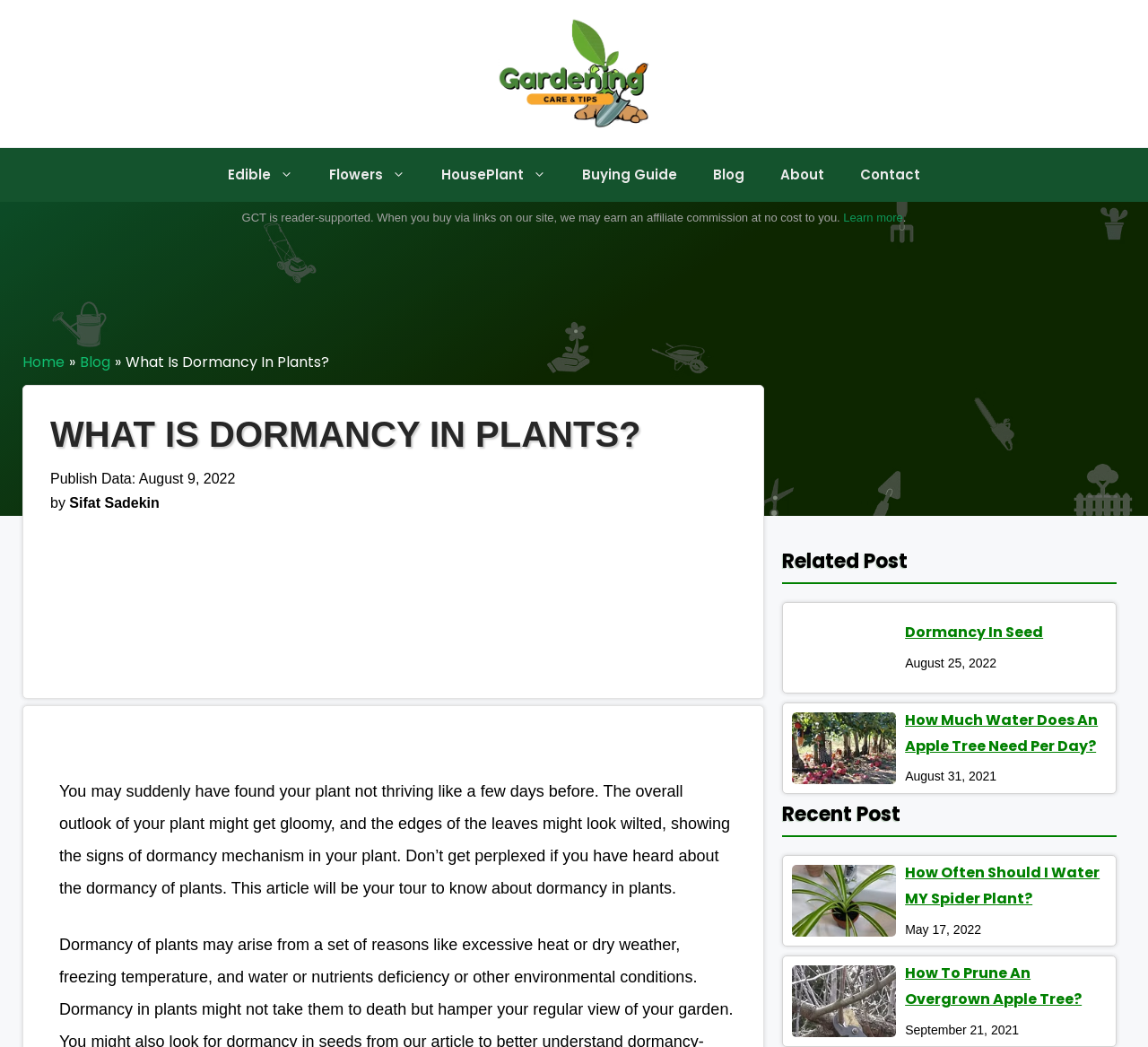Give a complete and precise description of the webpage's appearance.

This webpage is about gardening care tips, specifically discussing dormancy in plants. At the top, there is a banner with a link to "Gardening Care Tips" and an image with the same name. Below the banner, there is a navigation menu with links to various categories such as "Edible", "Flowers", "HousePlant", "Buying Guide", "Blog", "About", and "Contact".

On the left side, there is a notice stating that the website is reader-supported and may earn an affiliate commission when visitors buy via links on the site. Next to it, there is a link to "Learn more" about this notice.

The main content of the webpage starts with a heading "WHAT IS DORMANCY IN PLANTS?" followed by the publication date and author's name. The article begins with a paragraph describing the signs of dormancy in plants, such as wilting leaves, and introduces the topic of dormancy in plants.

Below the article, there are related posts with links to other articles, including "Dormancy In Seed", "How Much Water Does An Apple Tree Need Per Day?", "How Often Should I Water MY Spider Plant?", and "How To Prune An Overgrown Apple Tree?". Each related post has a heading, publication date, and a brief description.